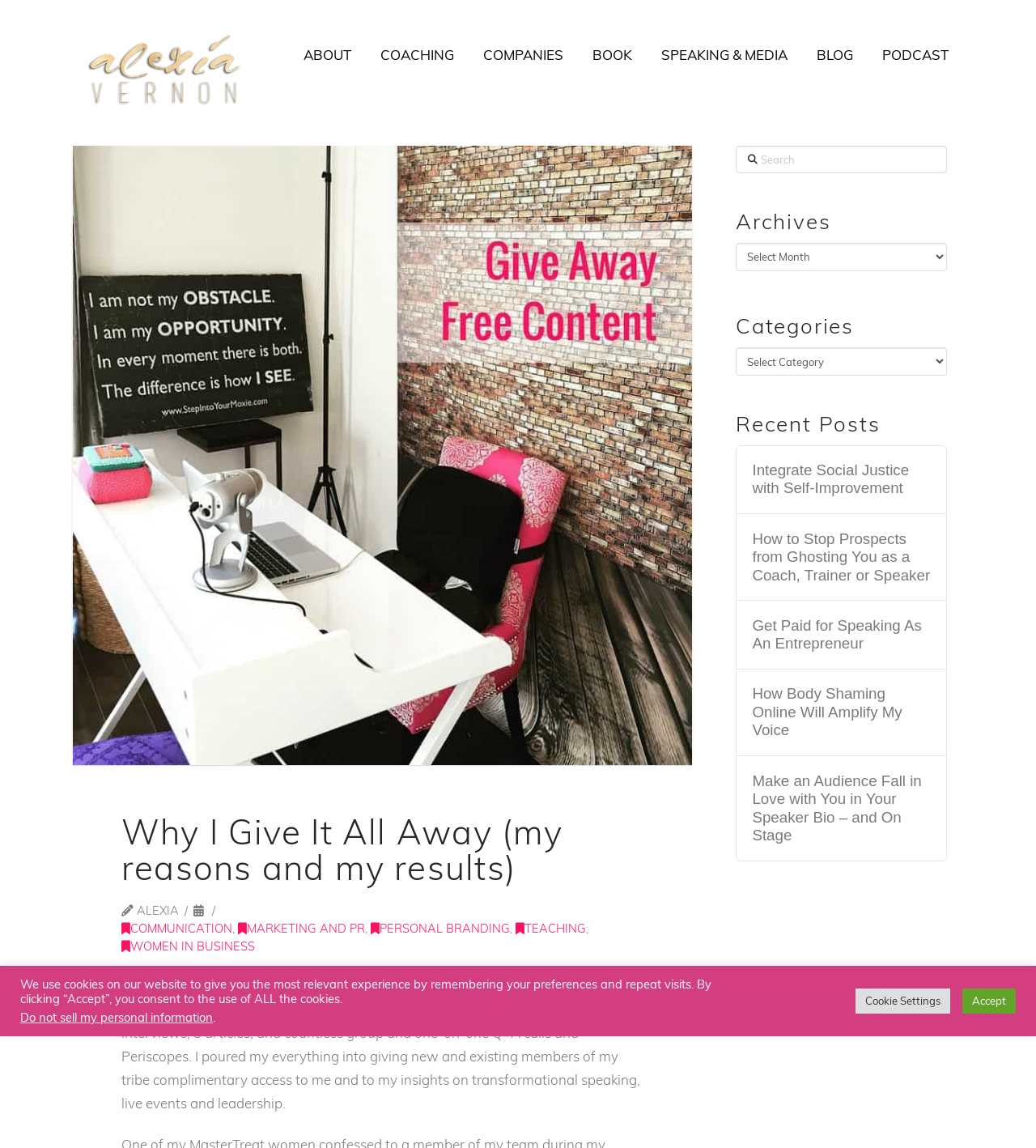What type of content does the author provide?
From the screenshot, provide a brief answer in one word or phrase.

Free content